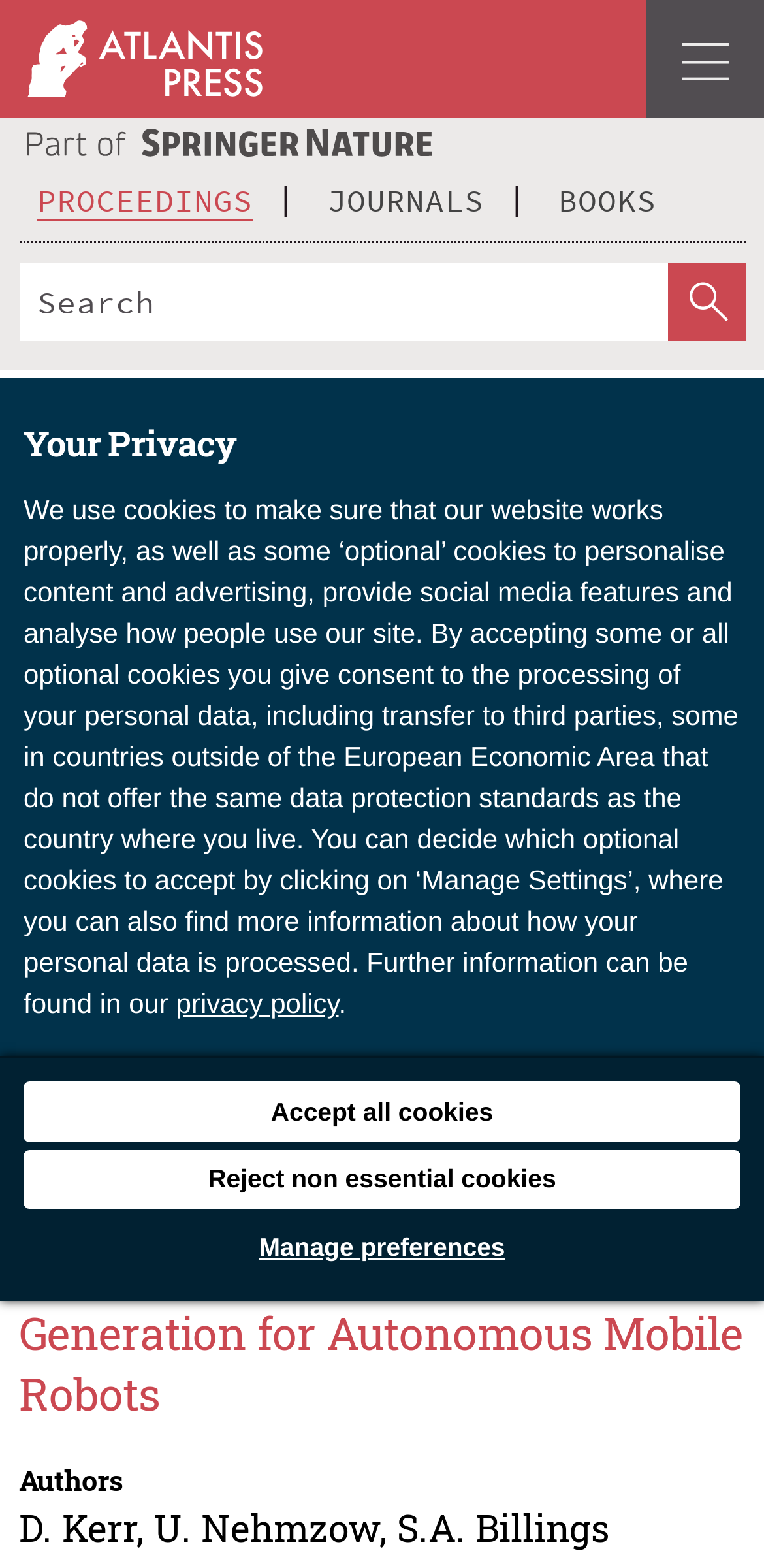Describe every aspect of the webpage in a detailed manner.

The webpage appears to be a publication page for a research paper titled "Towards Automated Code Generation for Autonomous Mobile Robots" on the Atlantis Press website. 

At the top of the page, there is a logo of Atlantis Press, accompanied by a smaller logo indicating that it is part of Springer Nature. Below these logos, there is a secondary navigation menu with links to "PROCEEDINGS", "JOURNALS", "BOOKS", and a search box.

On the left side of the page, there is a region dedicated to privacy settings, which includes a heading, a paragraph of text, and three buttons: "Accept all cookies", "Reject non-essential cookies", and "Manage preferences". 

The main content of the page is focused on the research paper, with a heading that matches the title of the paper. Below the heading, there are links to navigate to previous and next papers. The authors of the paper, D. Kerr, U. Nehmzow, and S.A. Billings, are listed below the heading. 

There is also a description of the paper, which mentions the growth of mobile robotics and the increasing demand for expertise in developing robot control code.